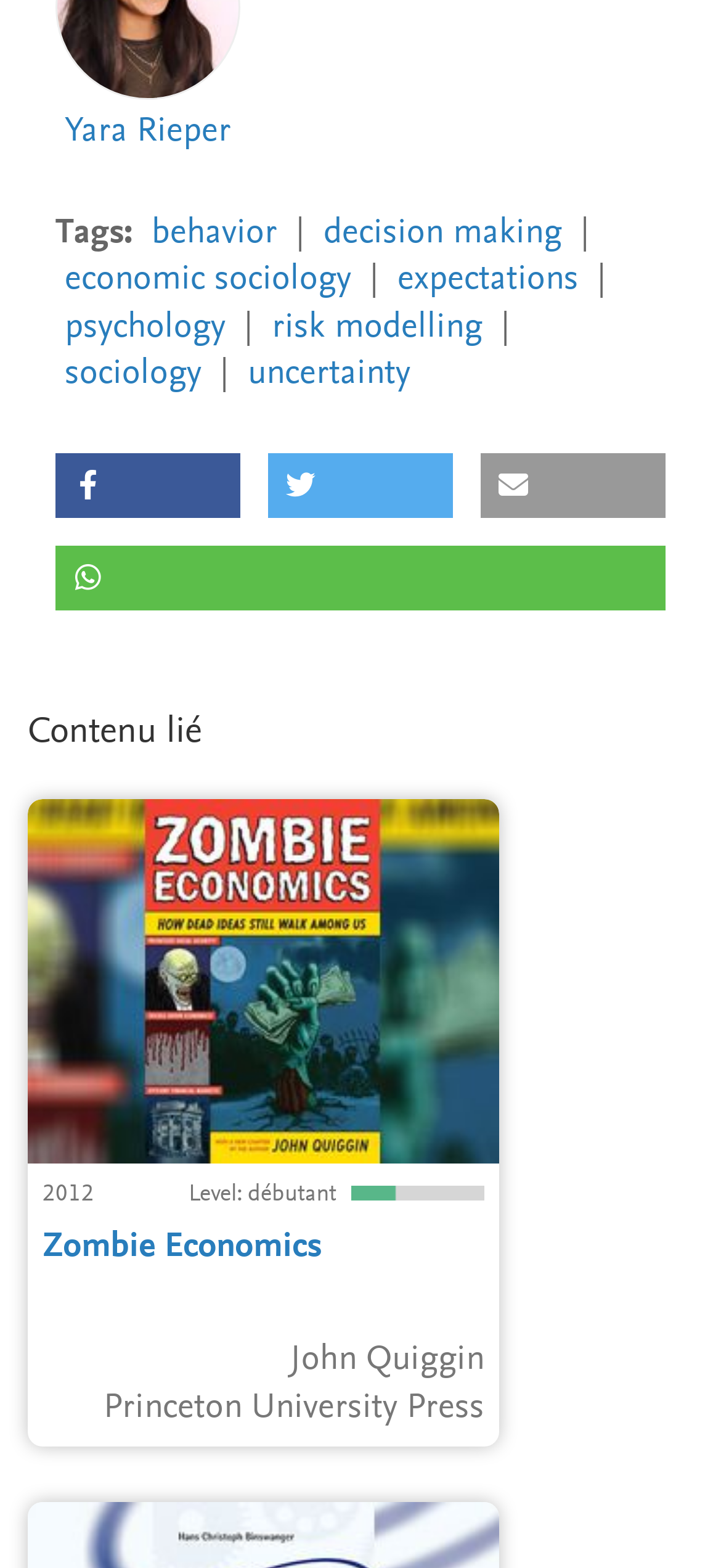Pinpoint the bounding box coordinates for the area that should be clicked to perform the following instruction: "Click on the 'psychology' link".

[0.09, 0.198, 0.313, 0.22]